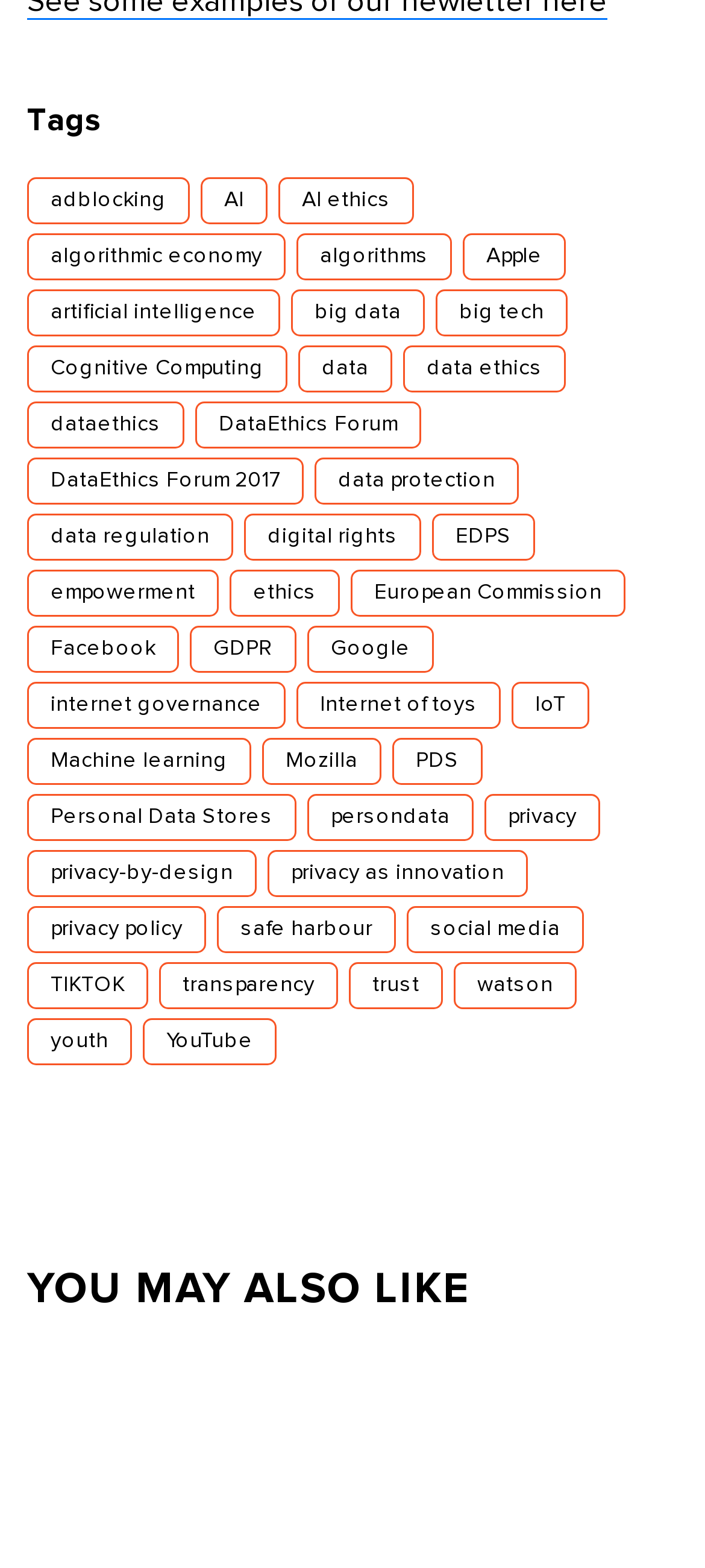Locate the bounding box of the UI element described by: "persondata" in the given webpage screenshot.

[0.436, 0.507, 0.672, 0.537]